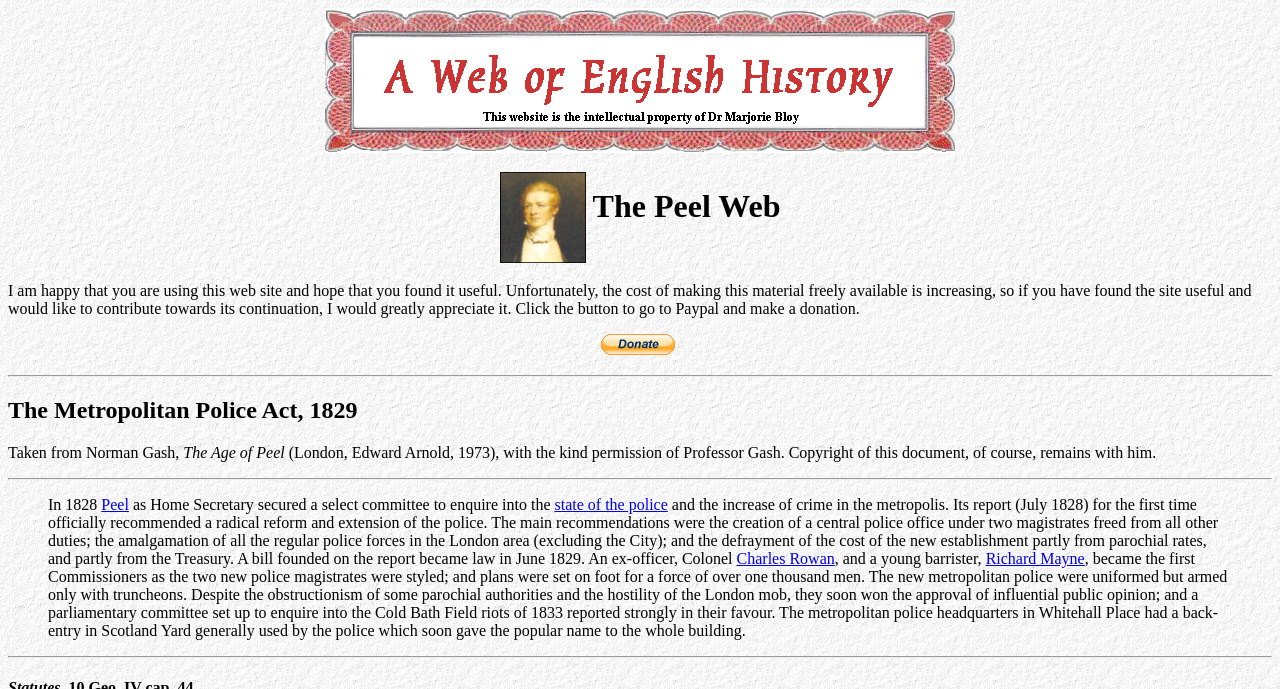Using the given description, provide the bounding box coordinates formatted as (top-left x, top-left y, bottom-right x, bottom-right y), with all values being floating point numbers between 0 and 1. Description: Richard Mayne

[0.77, 0.798, 0.847, 0.823]